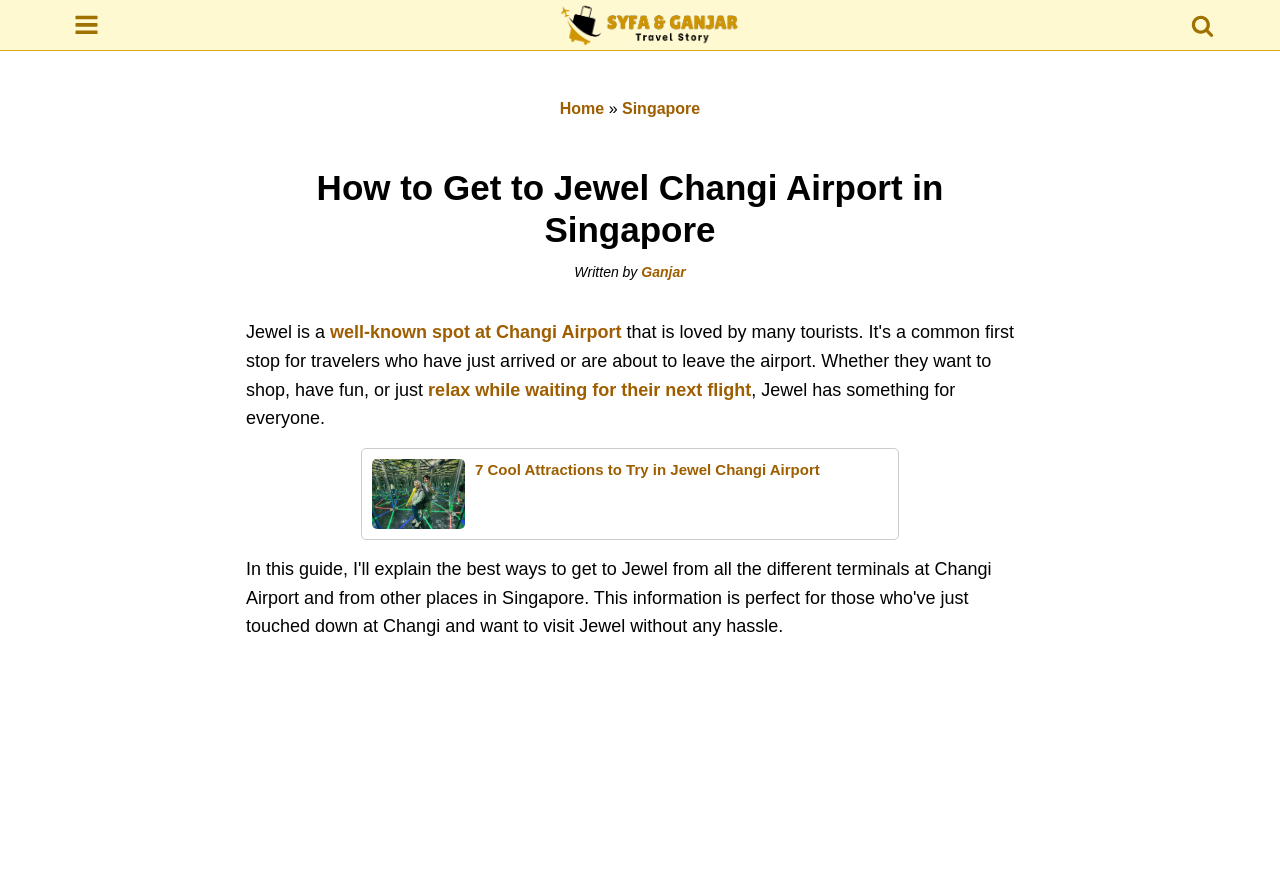Locate the bounding box of the UI element described in the following text: "aria-label="Open search"".

[0.926, 0.014, 0.953, 0.043]